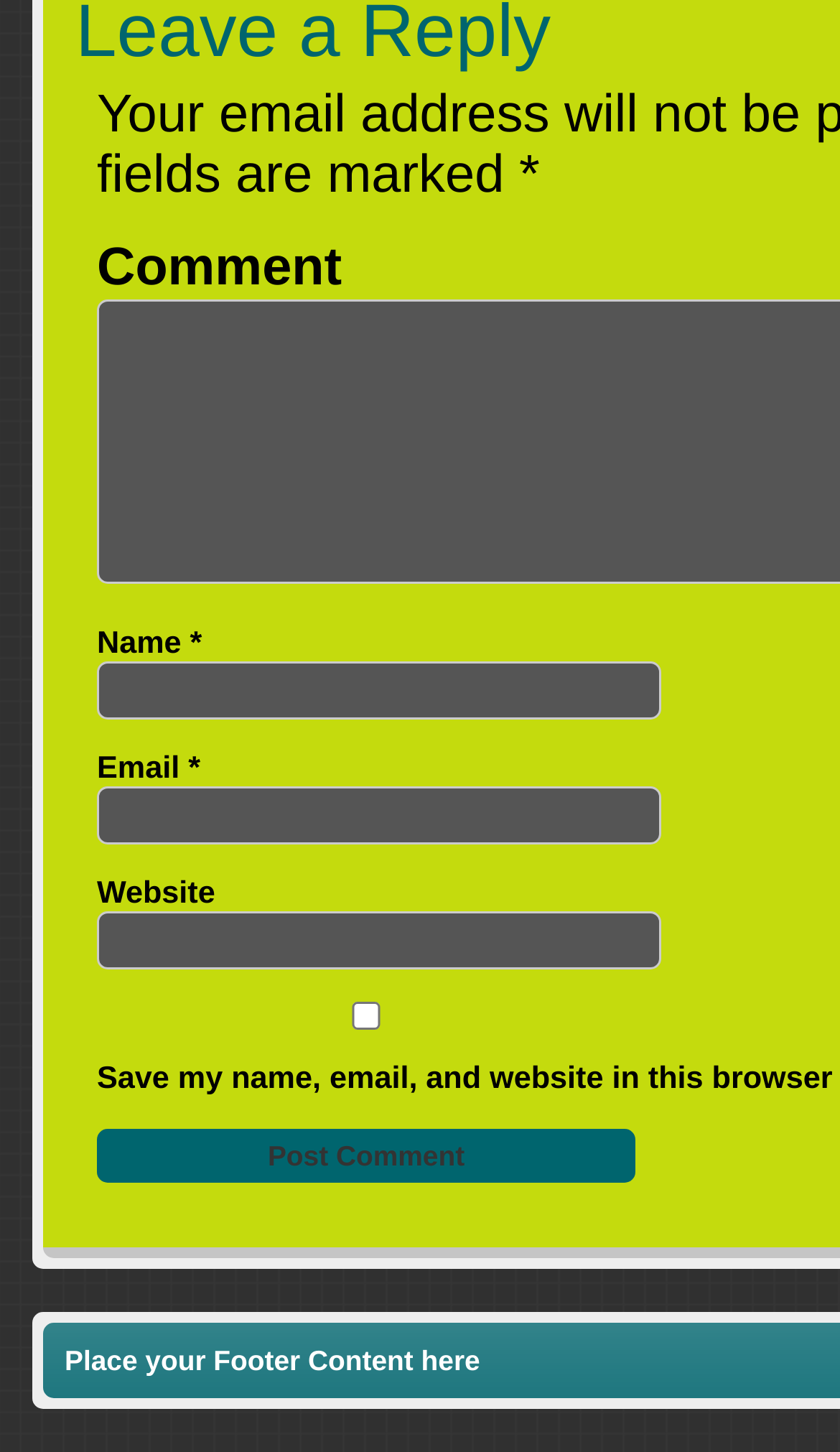What is the purpose of the checkbox?
From the screenshot, supply a one-word or short-phrase answer.

Save comment info